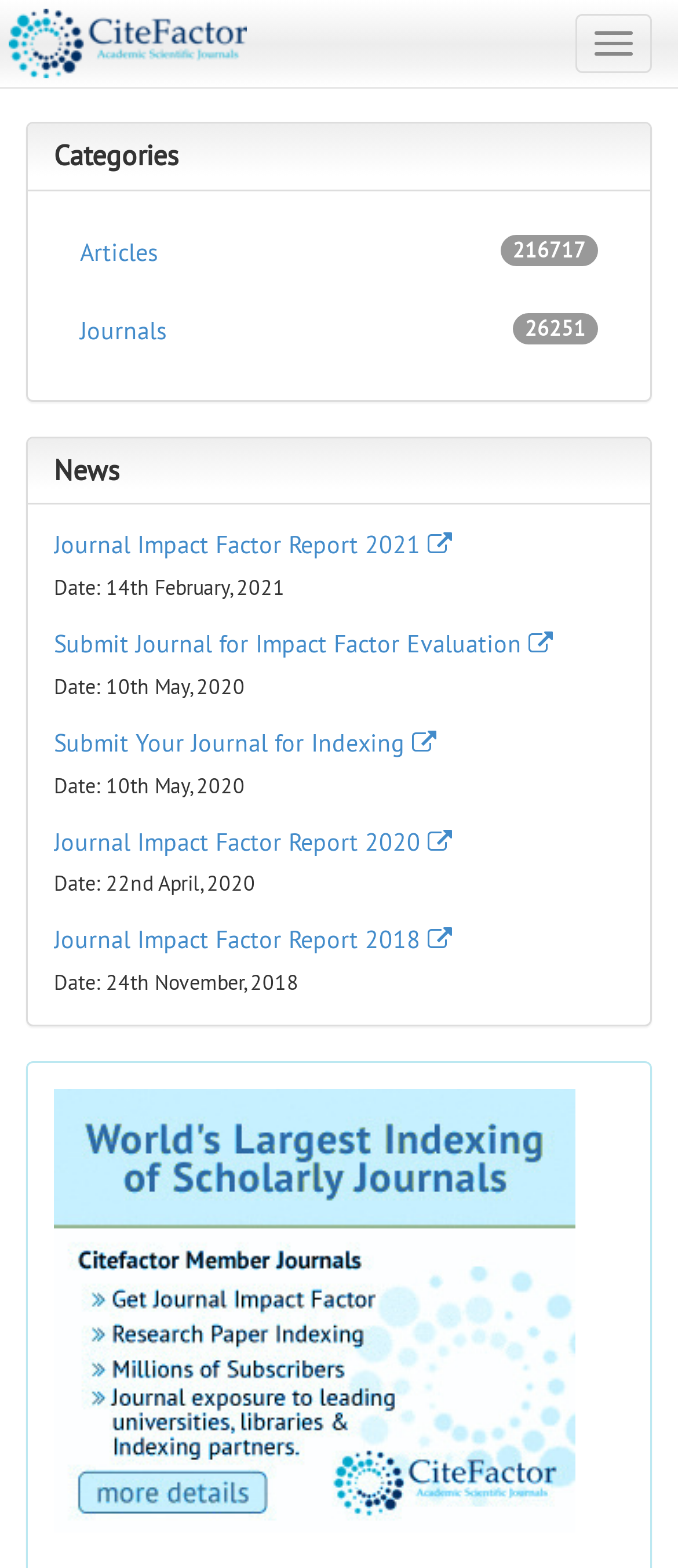What is the name of the organization providing journal indexing services?
Based on the image, provide a one-word or brief-phrase response.

Citefactor International Journal Indexing